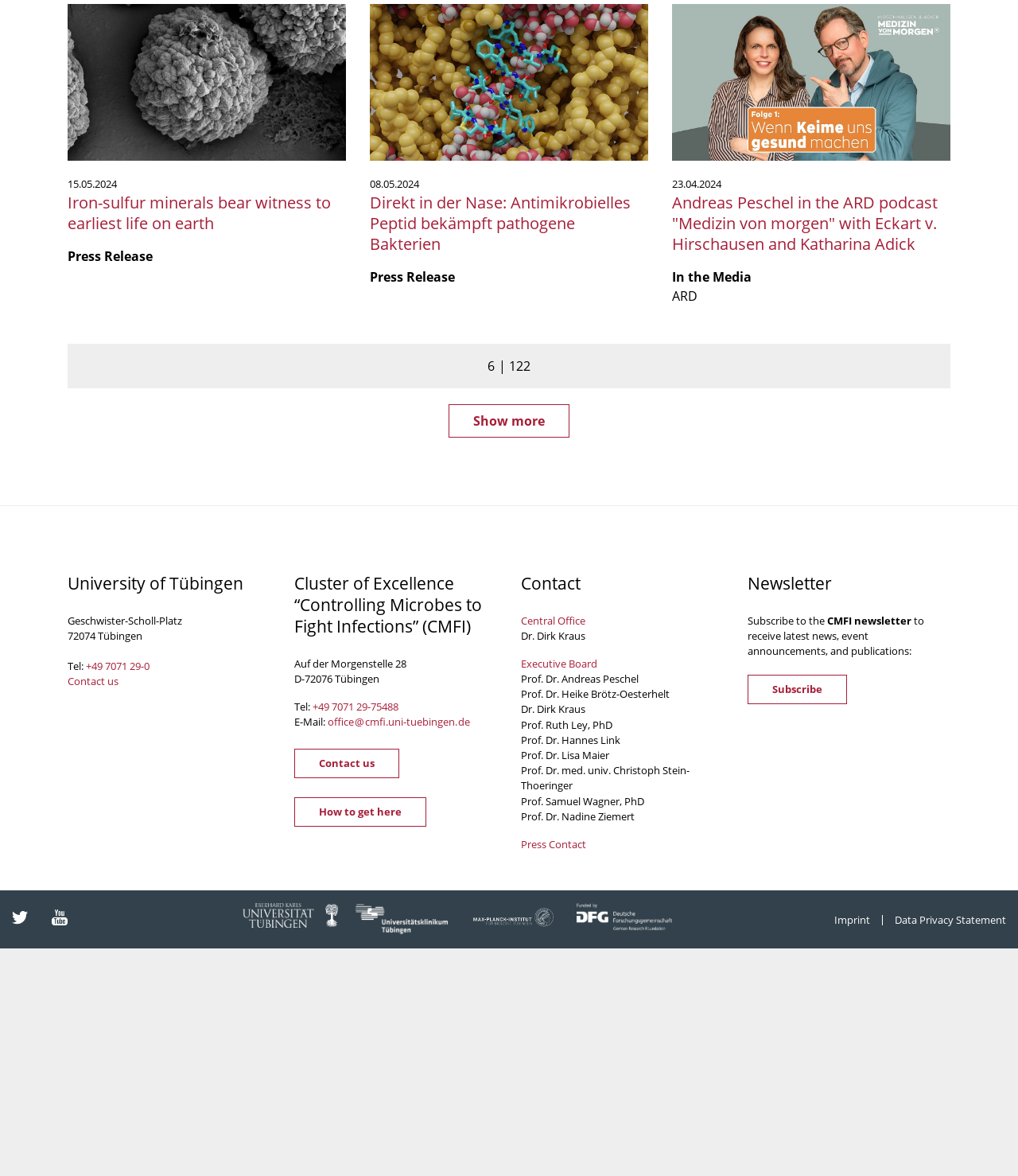Specify the bounding box coordinates of the region I need to click to perform the following instruction: "Read the press release from 15.05.2024". The coordinates must be four float numbers in the range of 0 to 1, i.e., [left, top, right, bottom].

[0.066, 0.15, 0.115, 0.162]